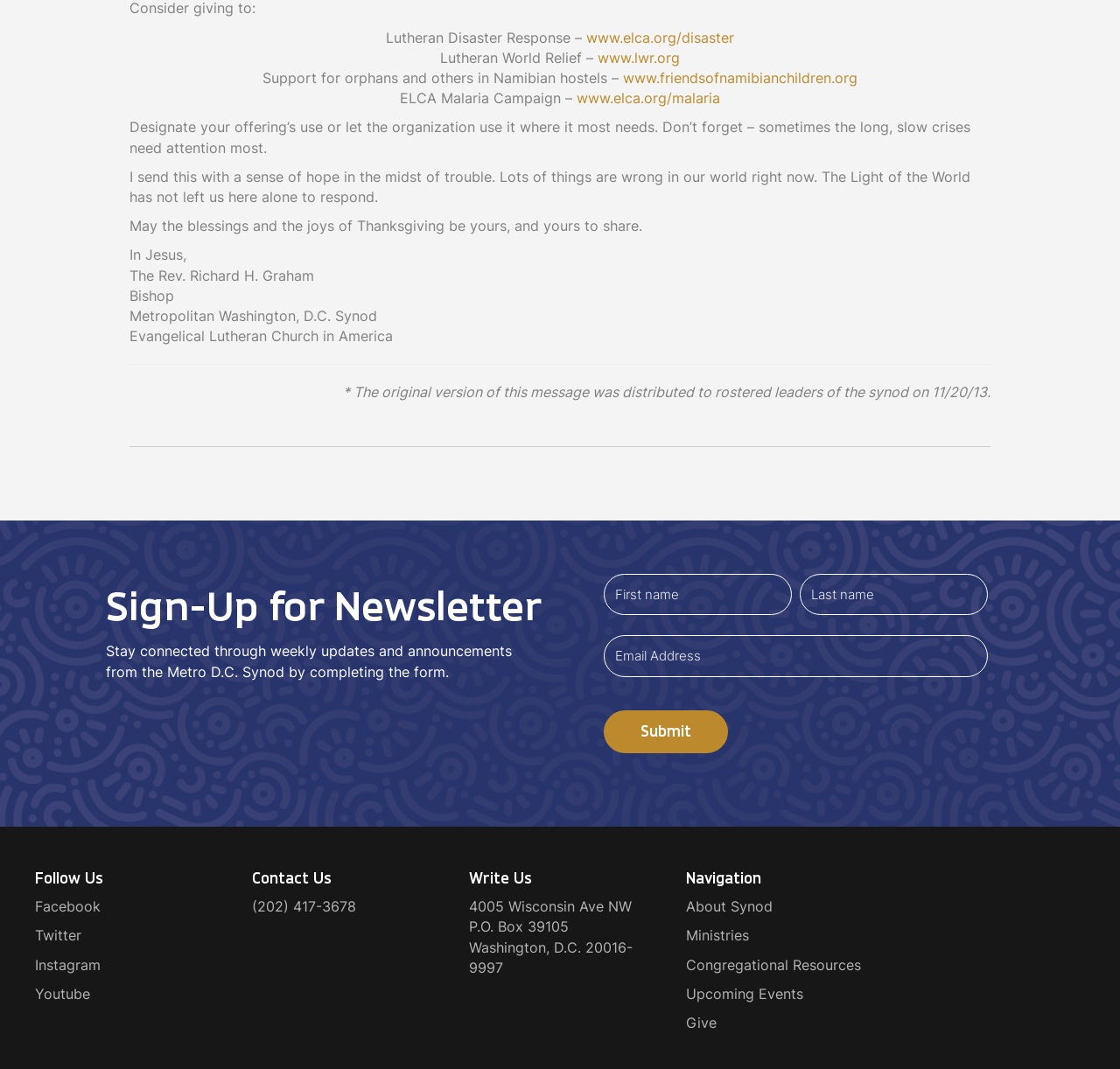Respond to the question below with a single word or phrase:
What social media platforms can you follow the organization on?

Facebook, Twitter, Instagram, Youtube